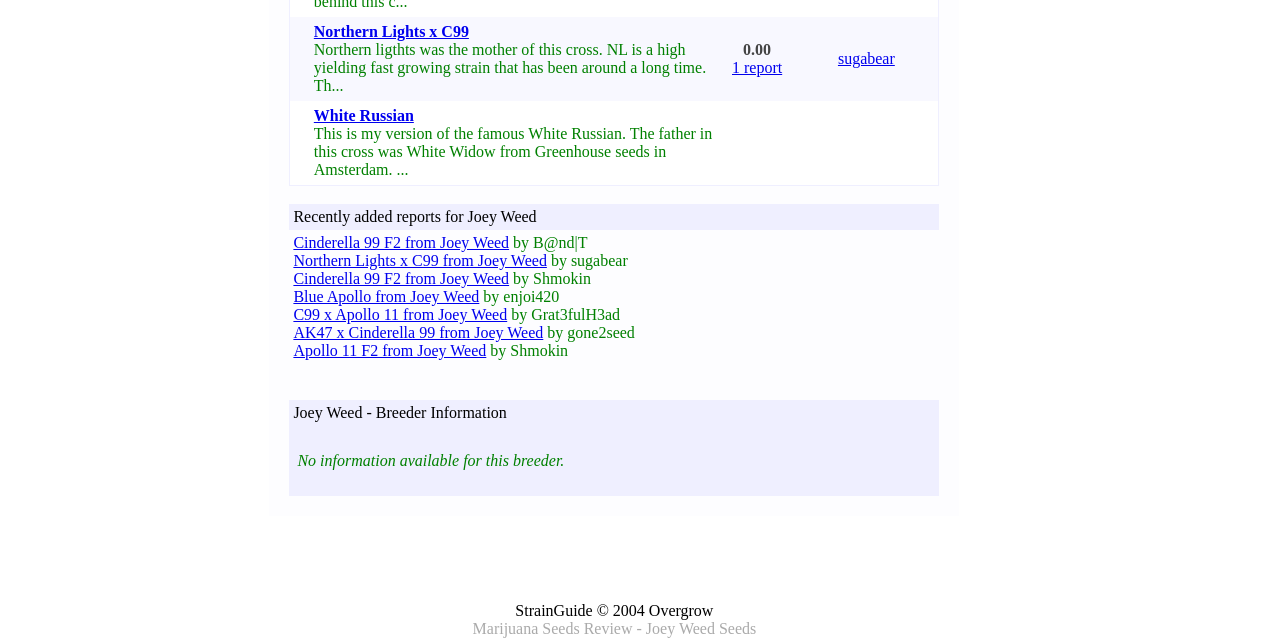Predict the bounding box of the UI element that fits this description: "Blue Apollo from Joey Weed".

[0.229, 0.449, 0.374, 0.476]